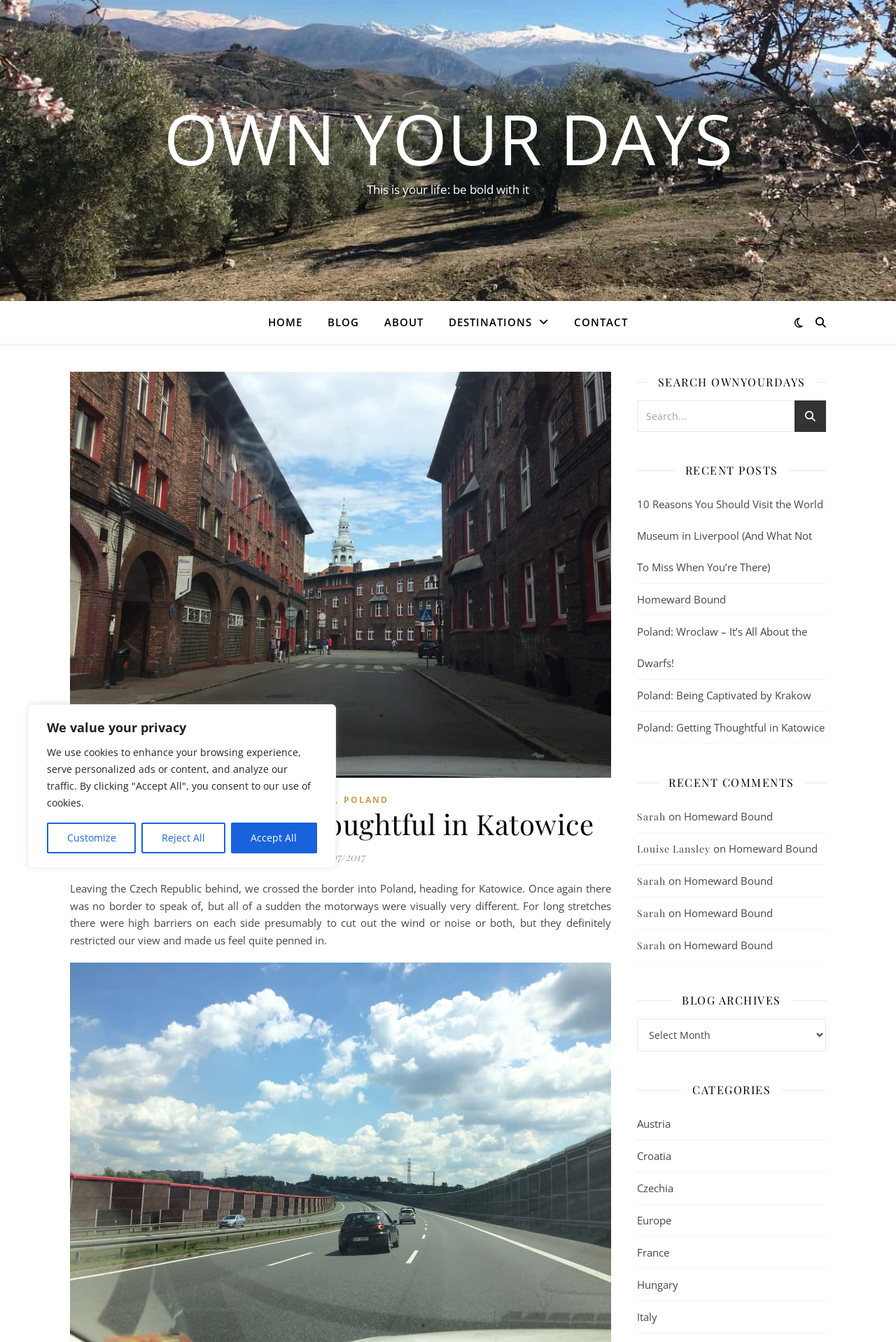Find the bounding box coordinates for the HTML element described as: "Poland: Being Captivated by Krakow". The coordinates should consist of four float values between 0 and 1, i.e., [left, top, right, bottom].

[0.711, 0.513, 0.905, 0.523]